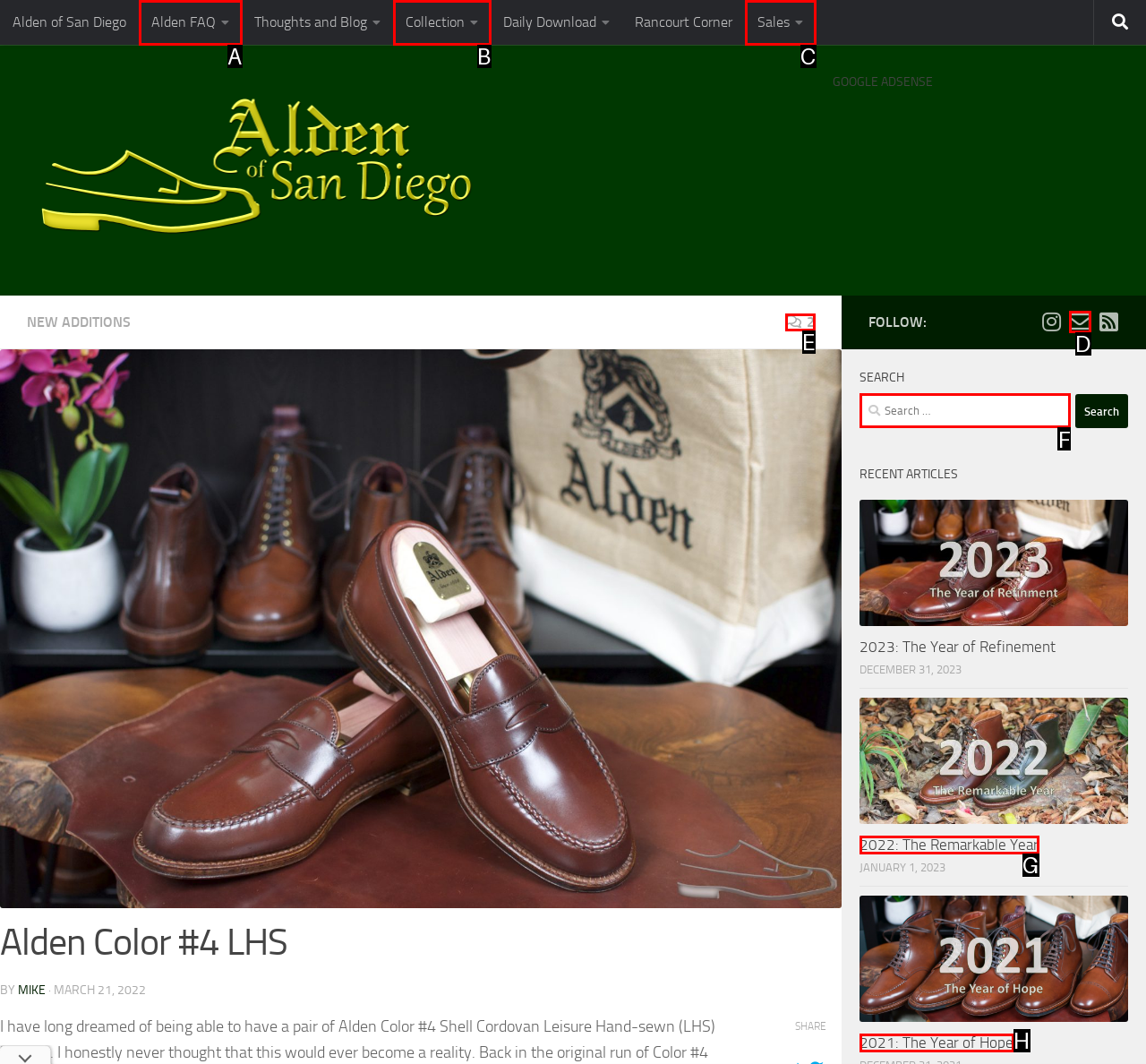Indicate which HTML element you need to click to complete the task: Search for something. Provide the letter of the selected option directly.

F